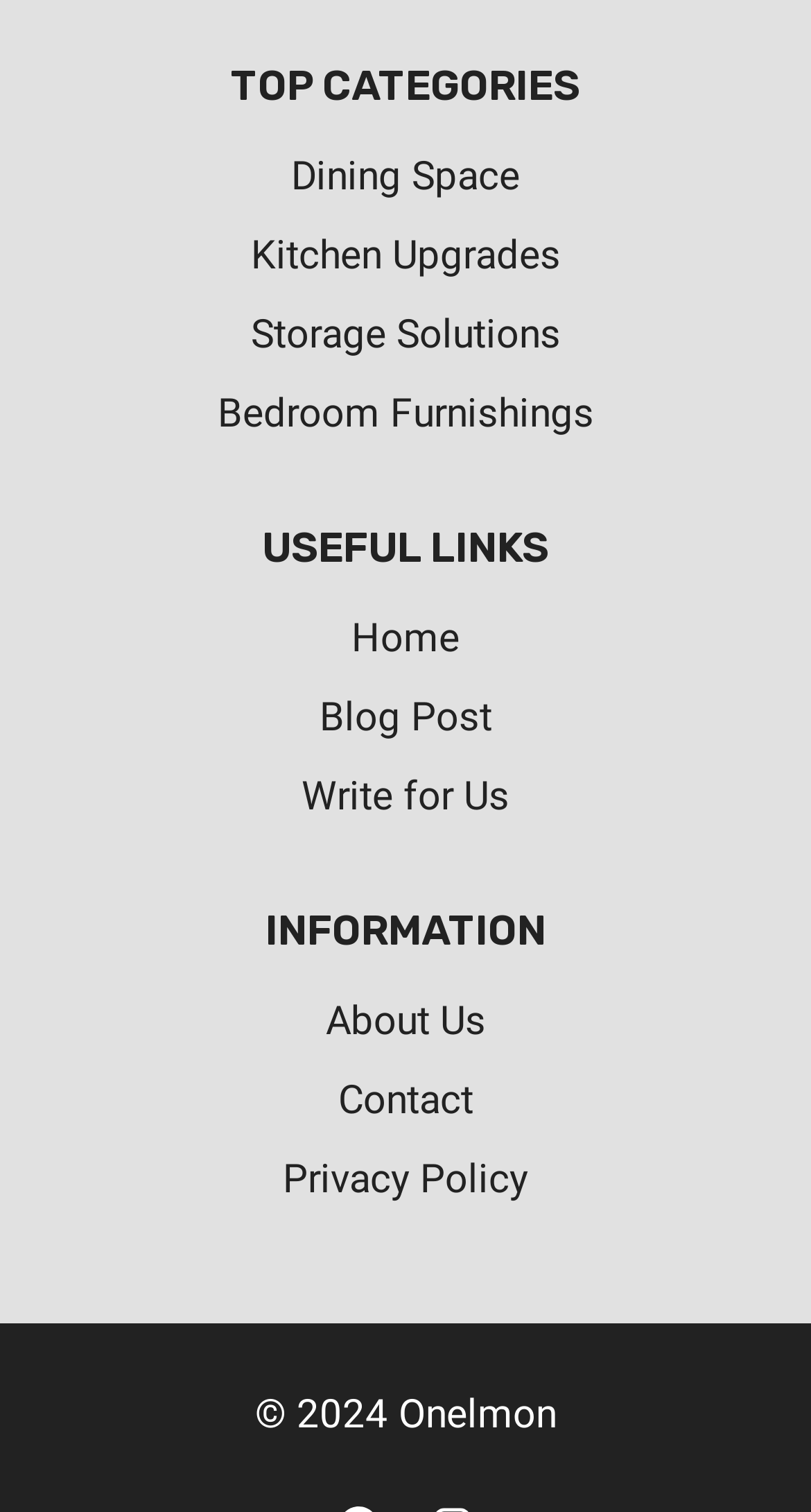Please specify the bounding box coordinates of the clickable section necessary to execute the following command: "Learn About Us".

[0.062, 0.649, 0.938, 0.702]